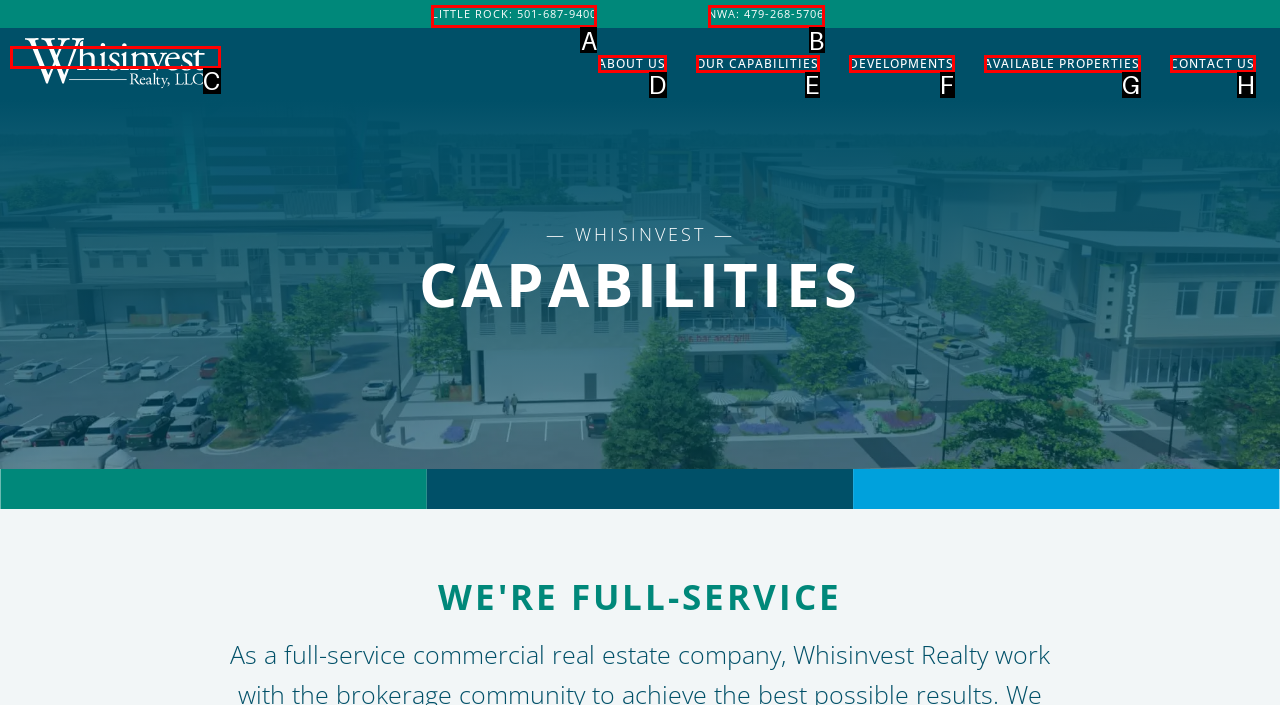Choose the HTML element that matches the description: Developments
Reply with the letter of the correct option from the given choices.

F